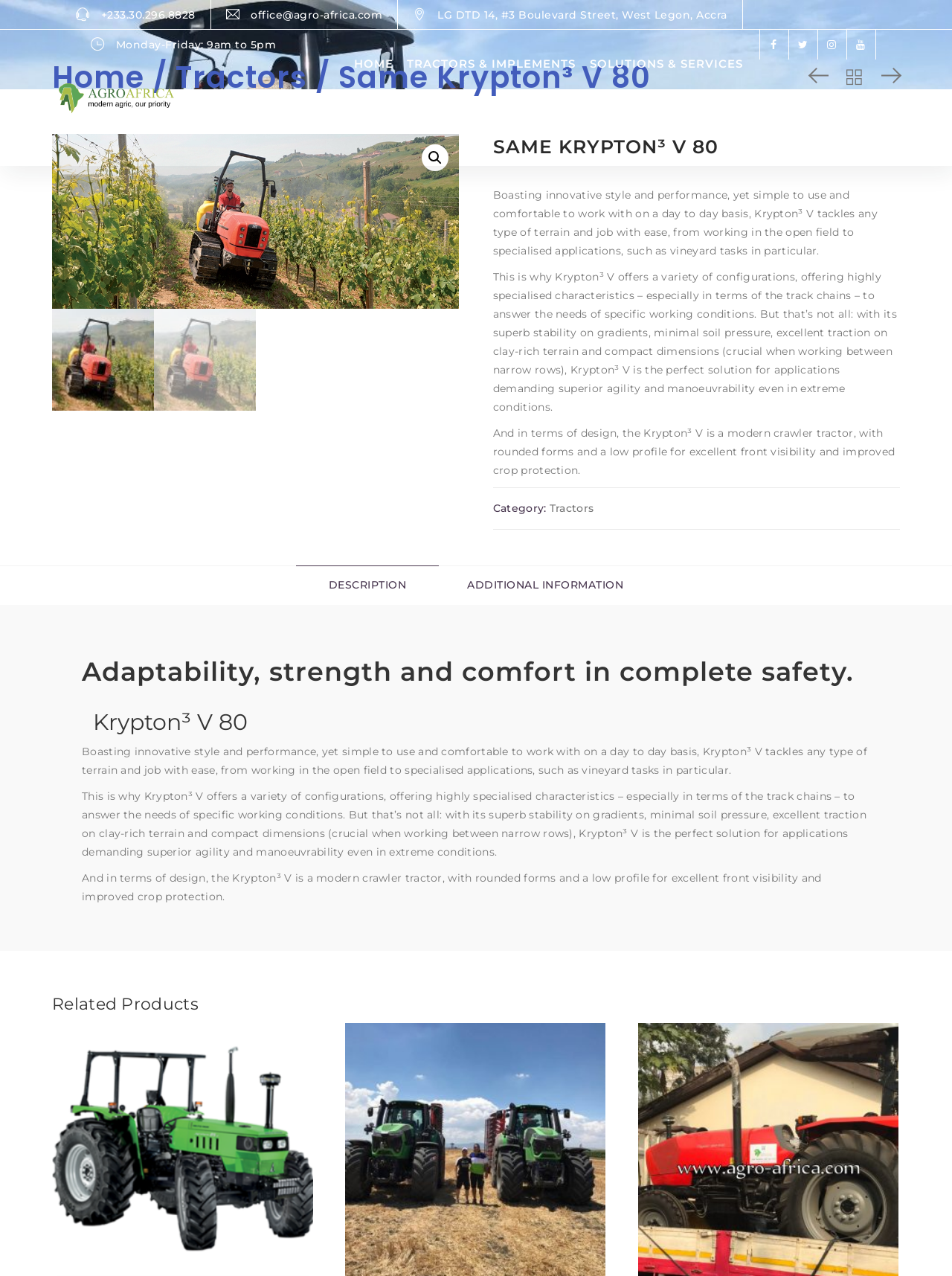How many tabs are there in the tablist?
Refer to the image and give a detailed answer to the question.

The number of tabs can be found in the tablist element, which contains two tab elements with the texts 'DESCRIPTION' and 'ADDITIONAL INFORMATION'.